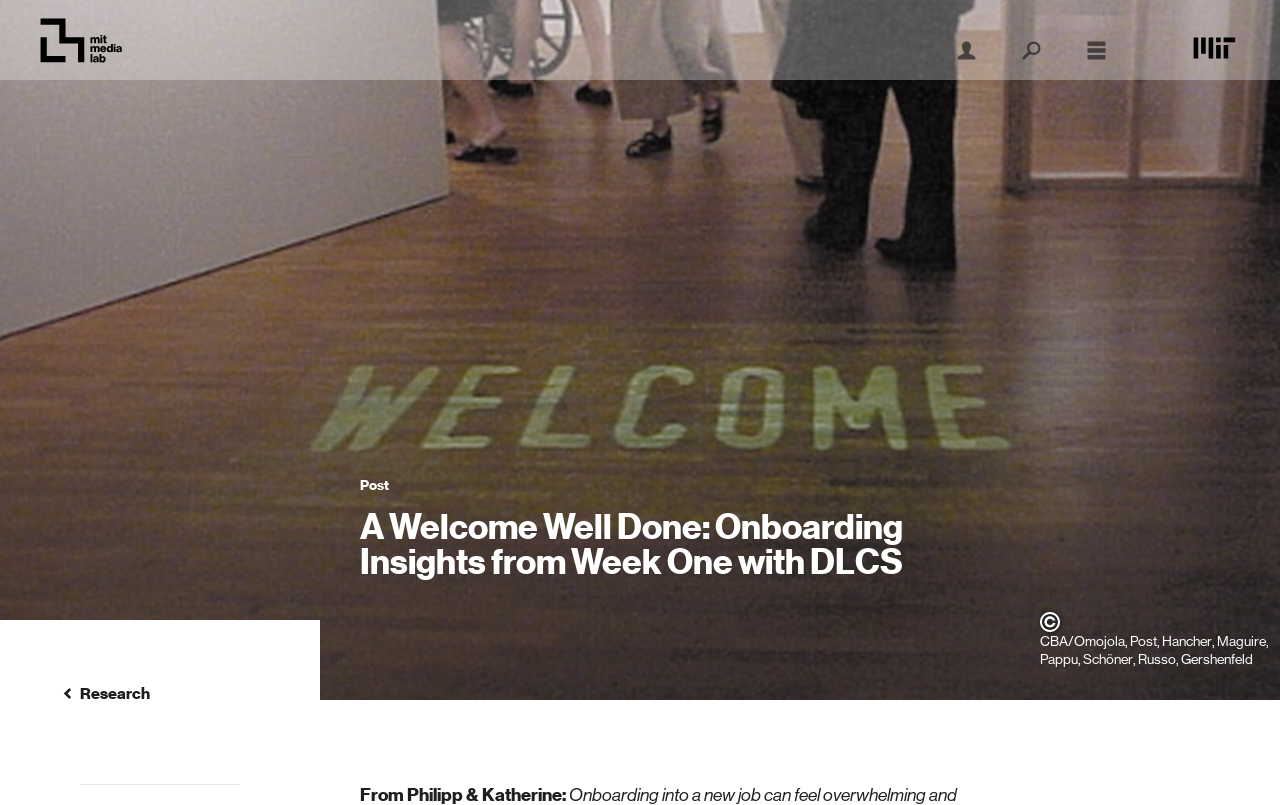What is the topic of the research?
Refer to the image and answer the question using a single word or phrase.

Onboarding